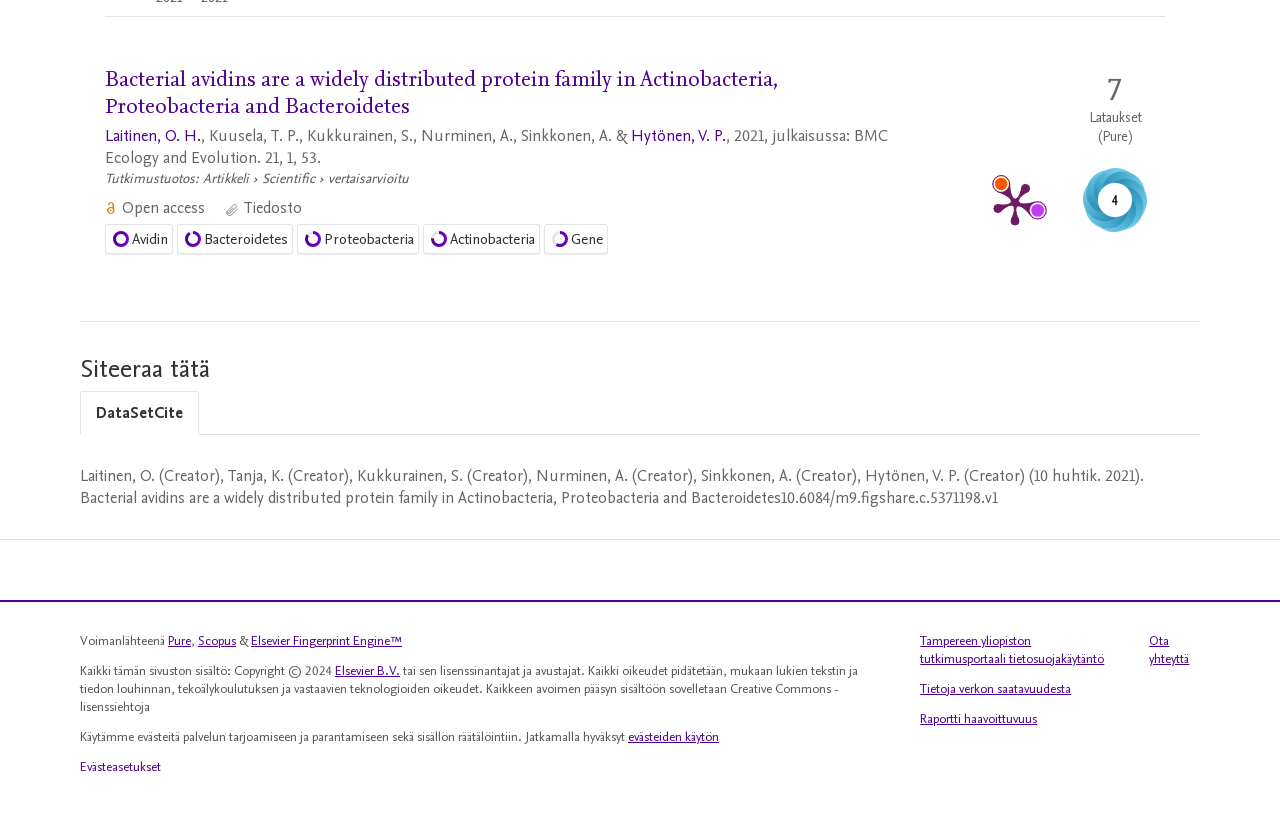What is the title of the research article?
Please use the image to provide a one-word or short phrase answer.

Bacterial avidins are a widely distributed protein family